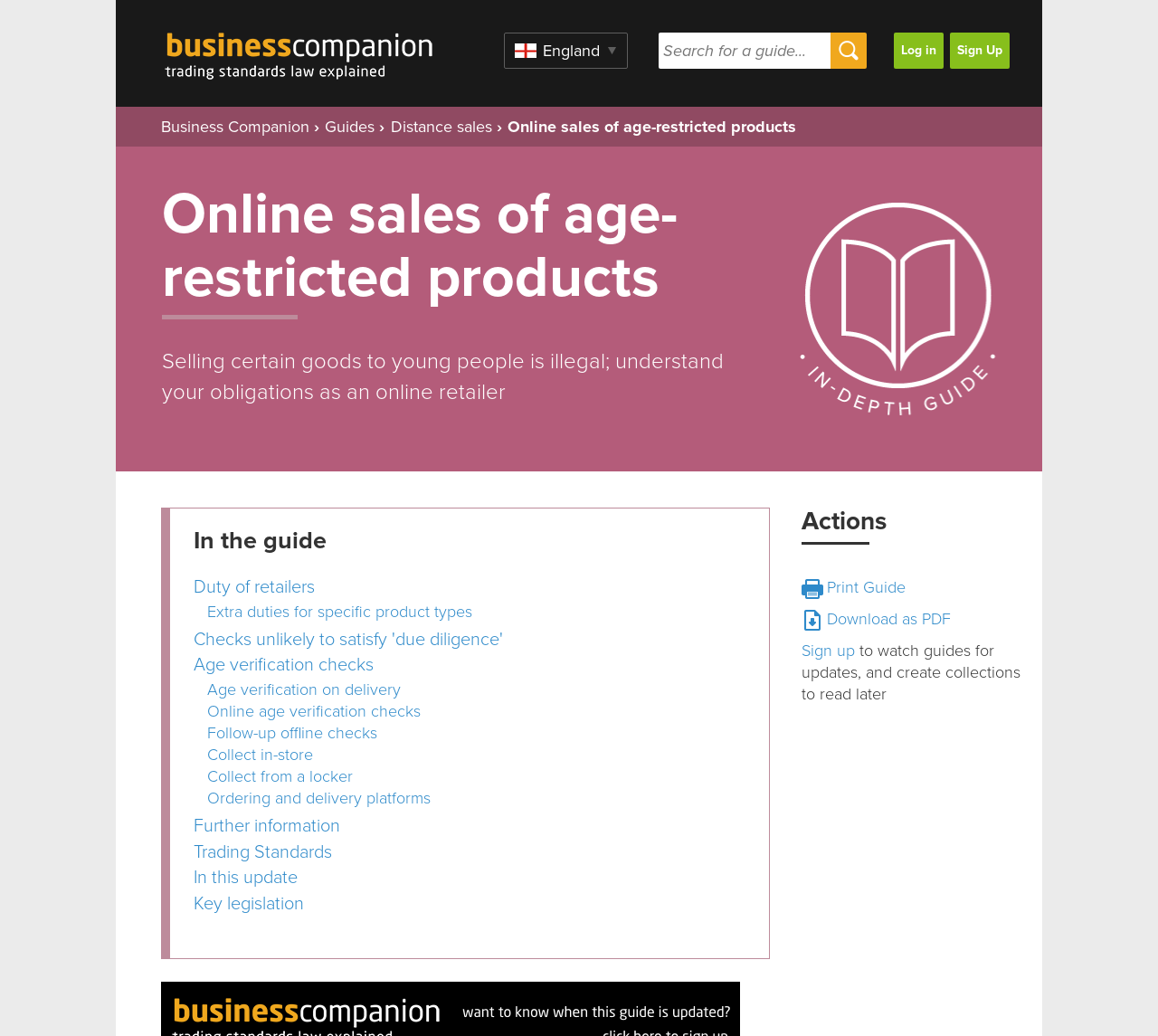Locate the heading on the webpage and return its text.

Online sales of age-restricted products